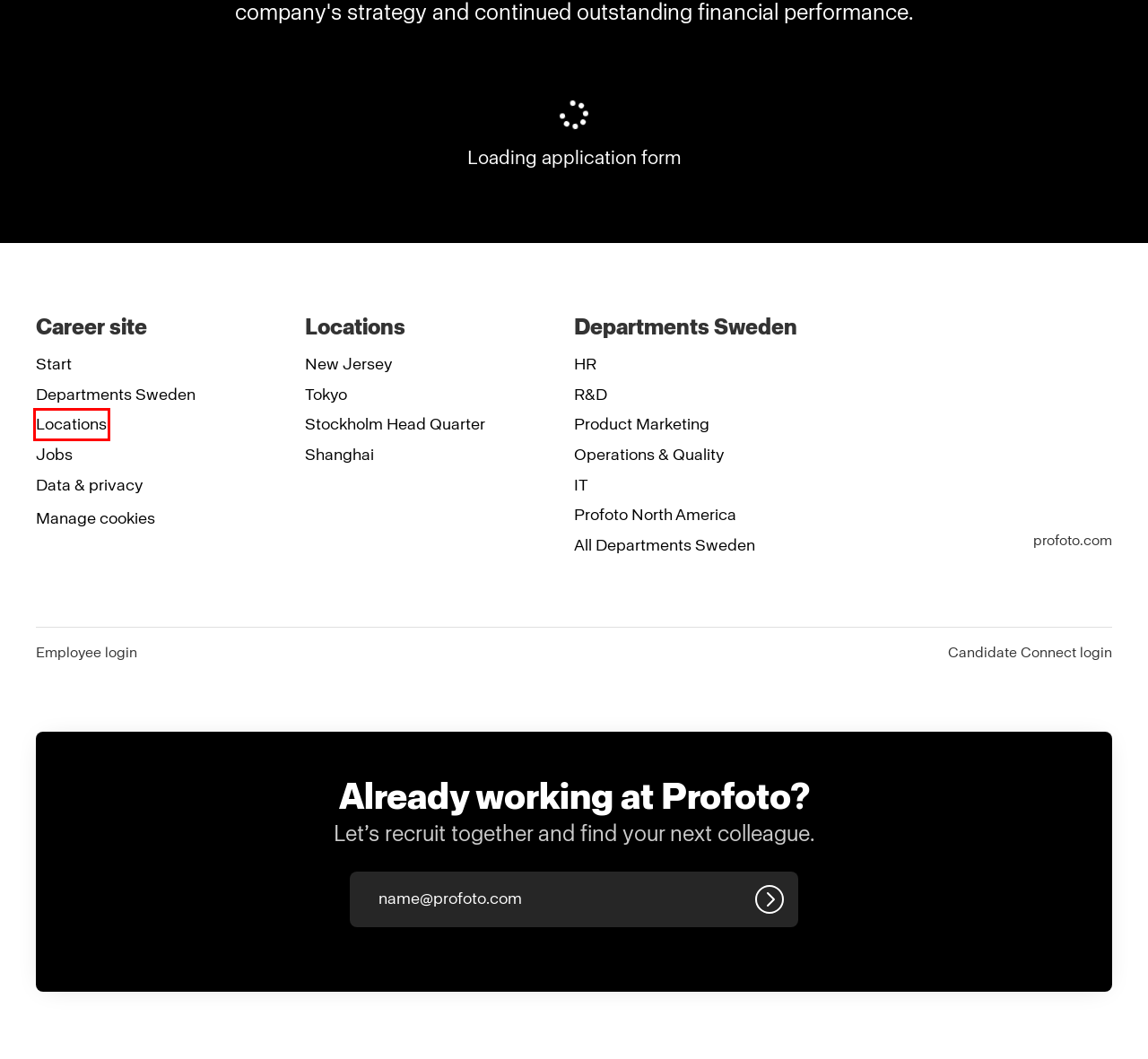You are presented with a screenshot of a webpage with a red bounding box. Select the webpage description that most closely matches the new webpage after clicking the element inside the red bounding box. The options are:
A. Locations - Profoto
B. New Jersey - Profoto
C. Tokyo - Profoto
D. Profoto North America - Profoto
E. Departments - Profoto
F. HR - Profoto
G. Jobs list - Profoto
H. Operations & Quality - Profoto

A